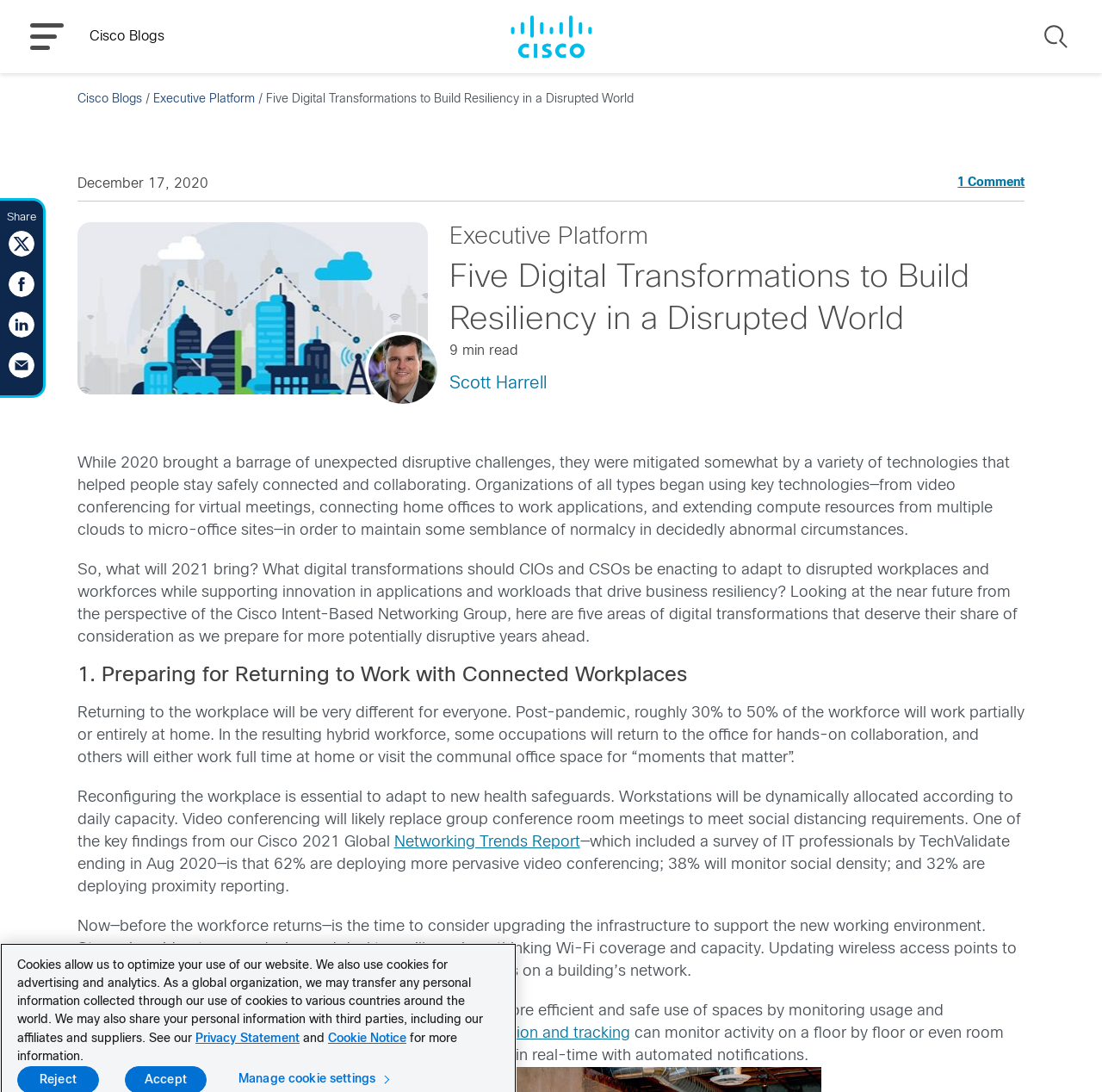Create a detailed narrative of the webpage’s visual and textual elements.

This webpage is a blog post titled "Five Digital Transformations to Build Resiliency in a Disrupted World" on Cisco Blogs. At the top, there is a Cisco Blogs logo and a menu button on the left, and a search button on the right. Below the title, there is a header section with the date "December 17, 2020" and a link to "1 Comment". 

The main content of the blog post is divided into sections, each with a heading. The first section is an introduction, which discusses how technologies helped people stay connected and collaborating during the pandemic. The author, Scott Harrell, then poses the question of what digital transformations CIOs and CSOs should be enacting to adapt to disrupted workplaces and workforces.

The next section is titled "1. Preparing for Returning to Work with Connected Workplaces", which discusses the need to reconfigure the workplace to adapt to new health safeguards. The text explains that workstations will be dynamically allocated, video conferencing will replace group meetings, and wireless access points will need to be upgraded to support the new working environment.

The rest of the blog post continues to discuss the five areas of digital transformations, with each section having a heading and several paragraphs of text. At the bottom of the page, there are social media sharing links and a section about cookies and privacy.

There are several images on the page, including the Cisco Blogs logo, an avatar, and social media icons. The layout is clean and easy to read, with clear headings and concise text.